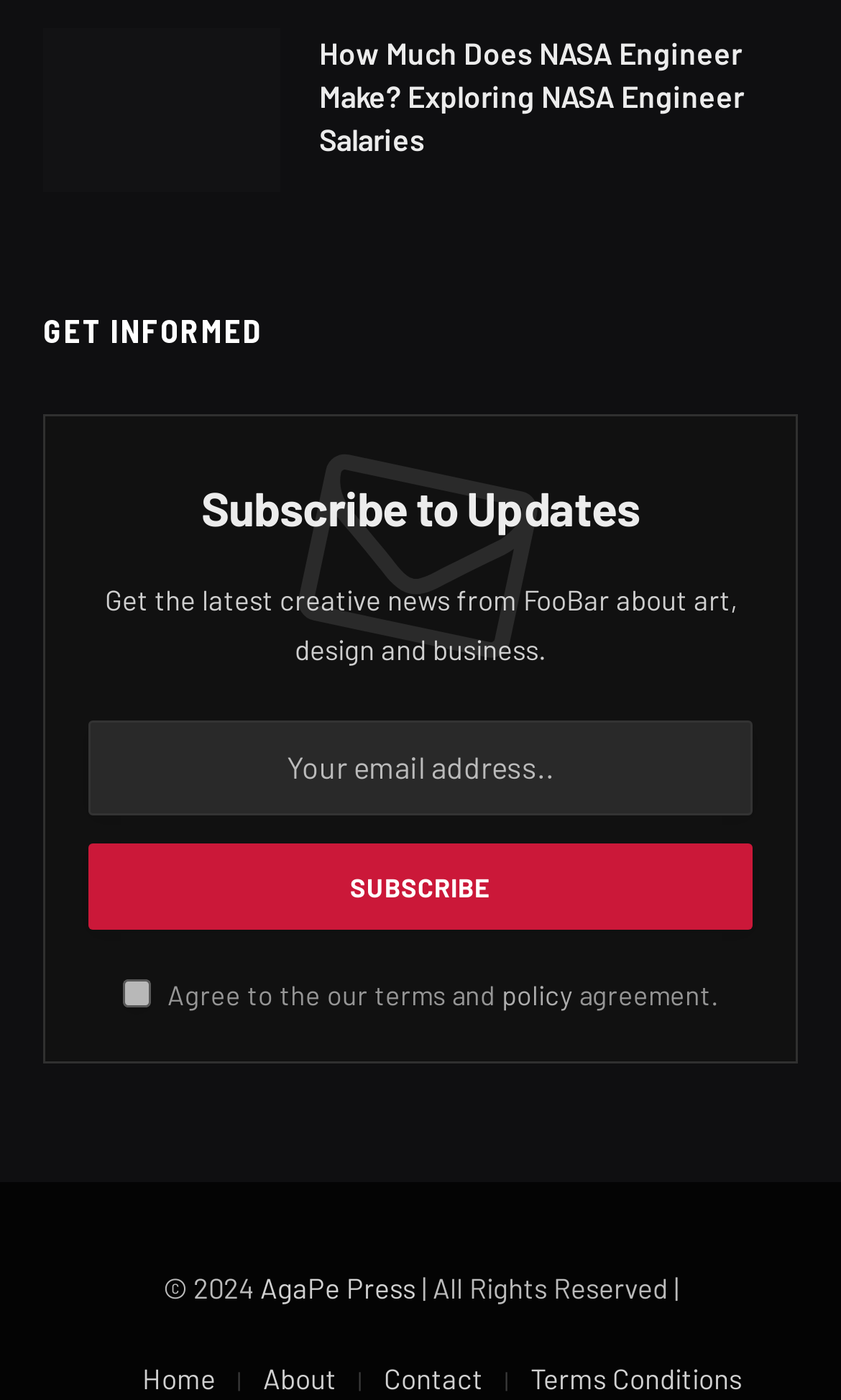Answer the question in one word or a short phrase:
What is the checkbox for?

Terms and policy agreement